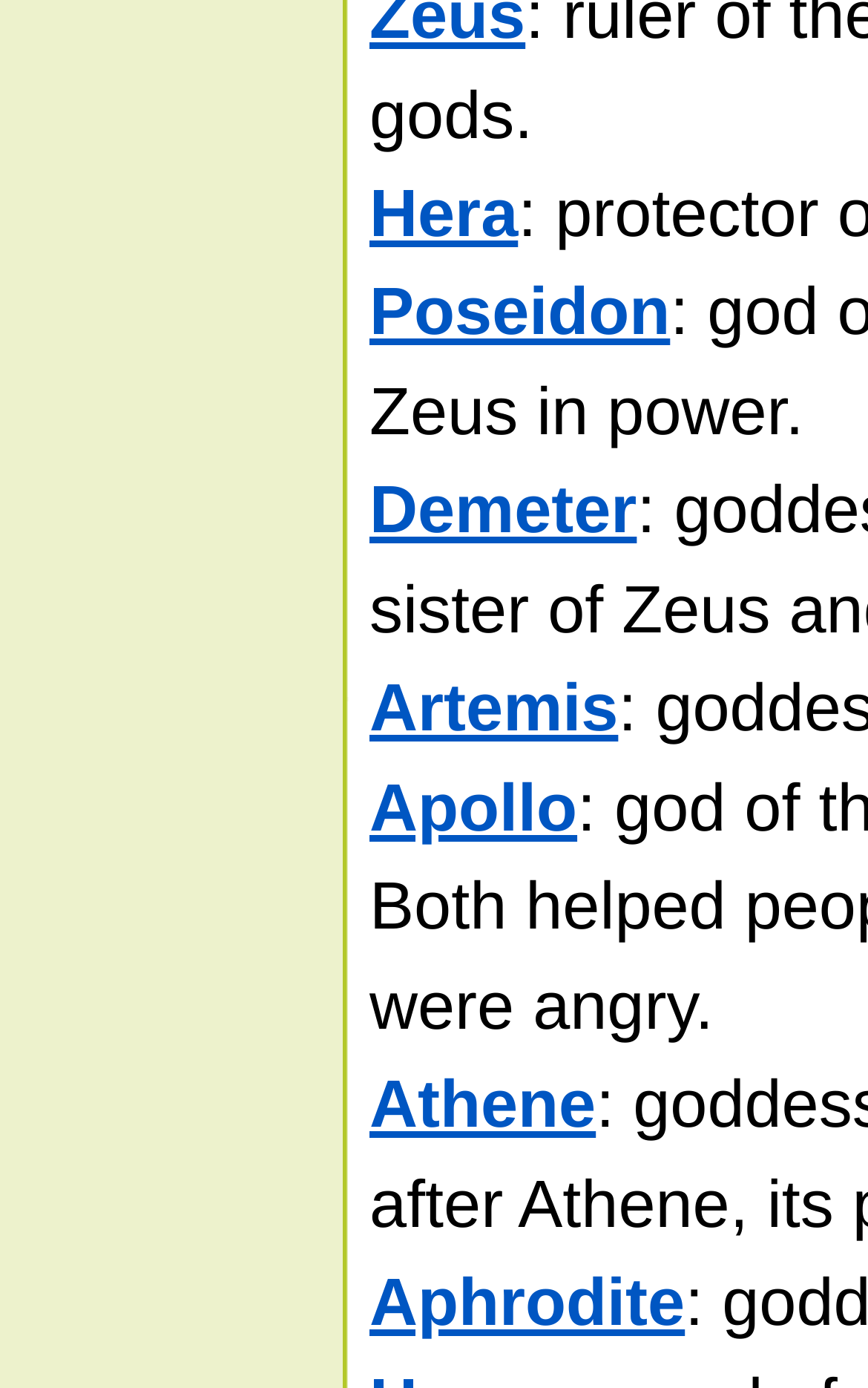Are all the links aligned vertically? Look at the image and give a one-word or short phrase answer.

Yes